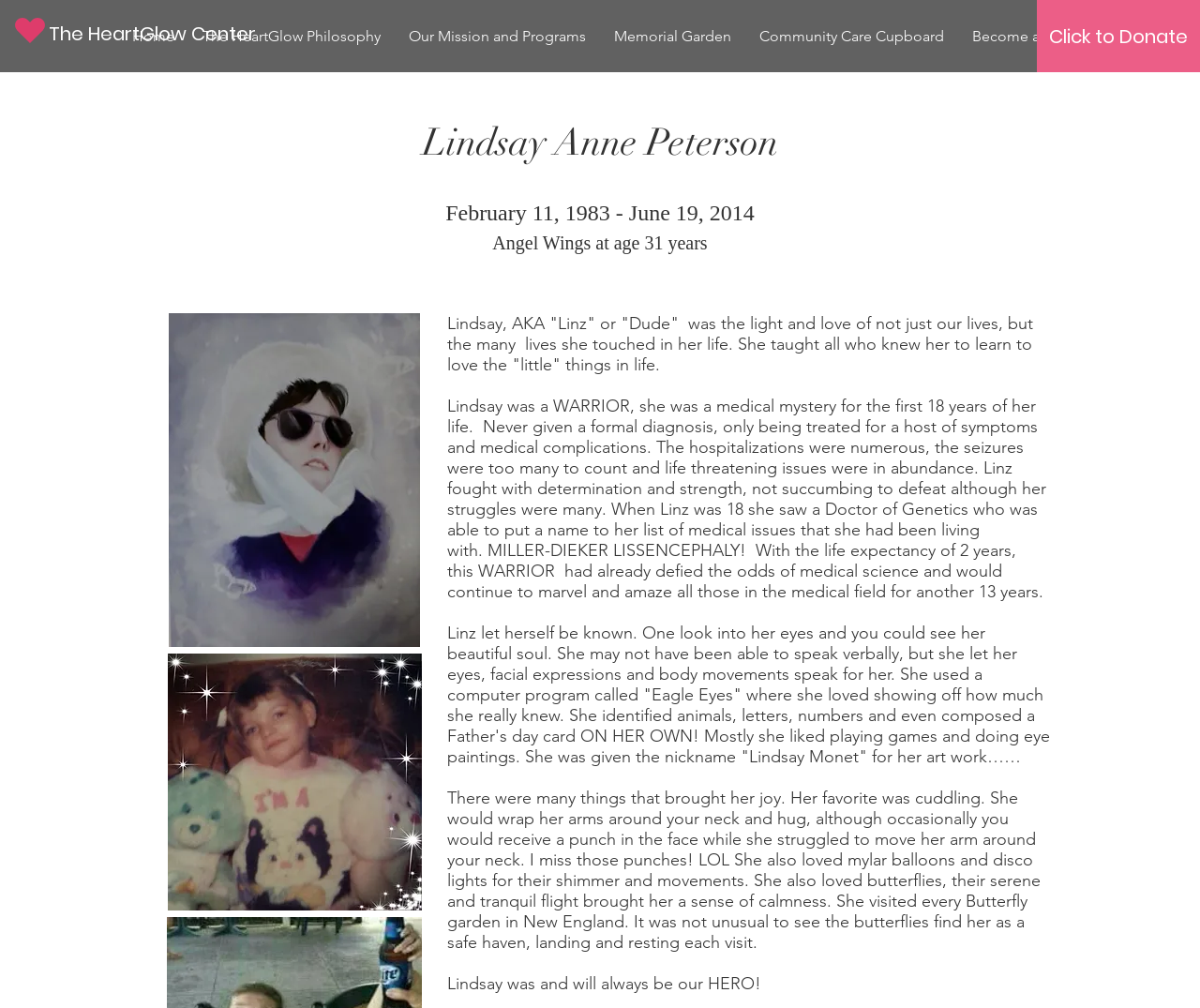What did Lindsay like to do with her arms?
Please look at the screenshot and answer in one word or a short phrase.

Cuddling